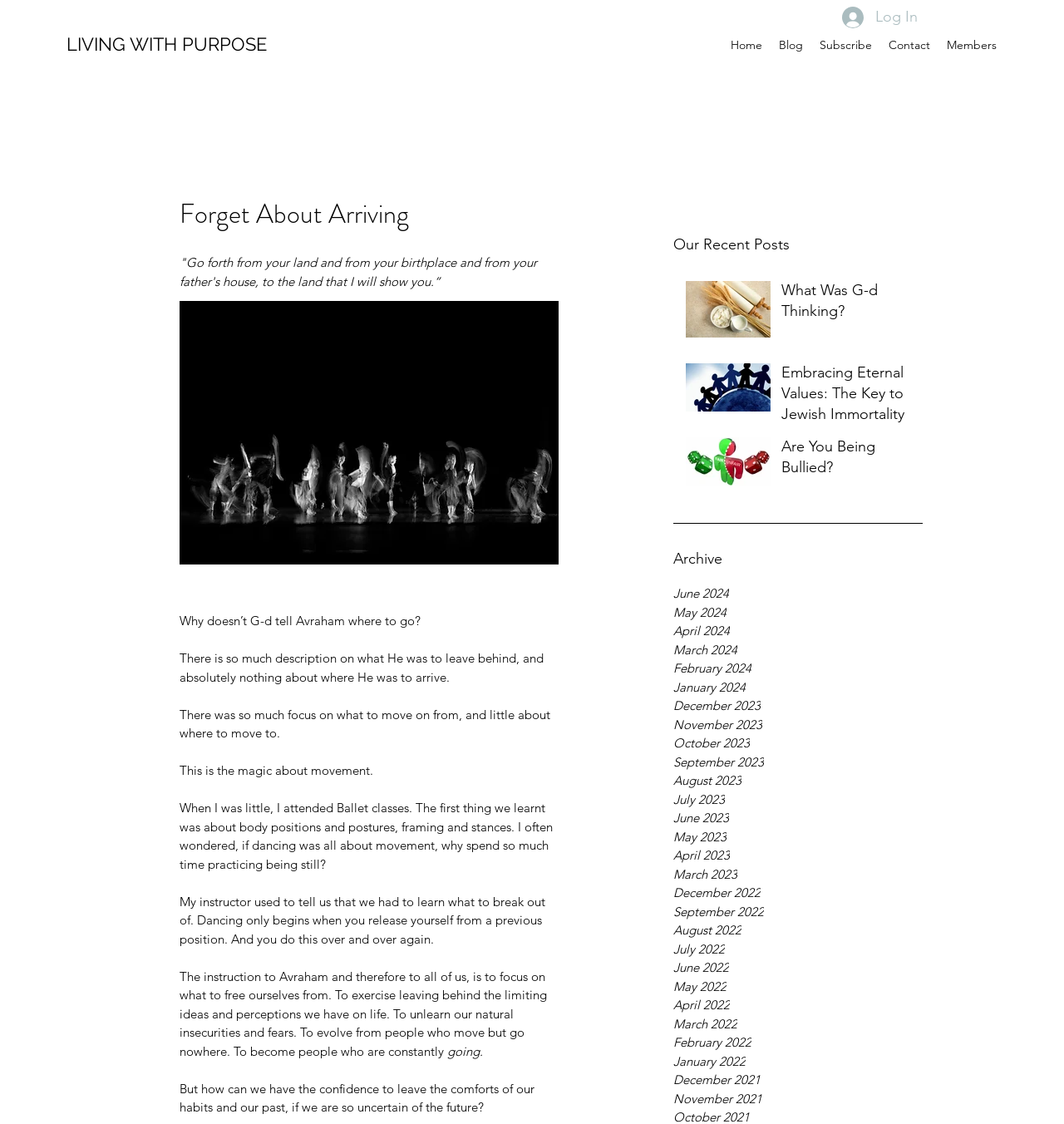Find the bounding box coordinates of the element's region that should be clicked in order to follow the given instruction: "Read the post 'Forget About Arriving'". The coordinates should consist of four float numbers between 0 and 1, i.e., [left, top, right, bottom].

[0.169, 0.226, 0.508, 0.257]